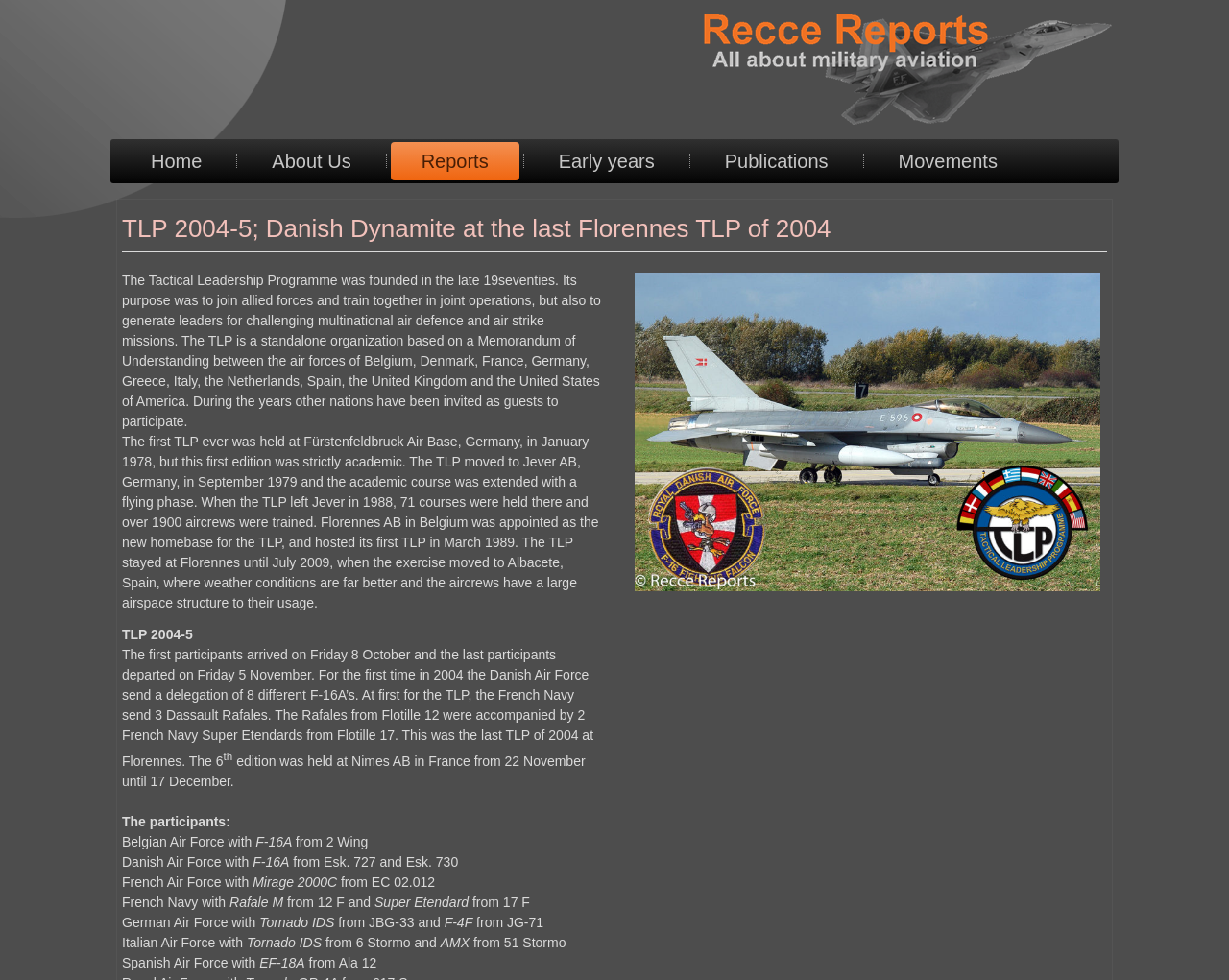What is the name of the French Navy squadron that sent Rafales to TLP 2004-5?
Please answer the question with as much detail as possible using the screenshot.

According to the webpage, the French Navy sent 3 Dassault Rafales from Flotille 12 to TLP 2004-5.